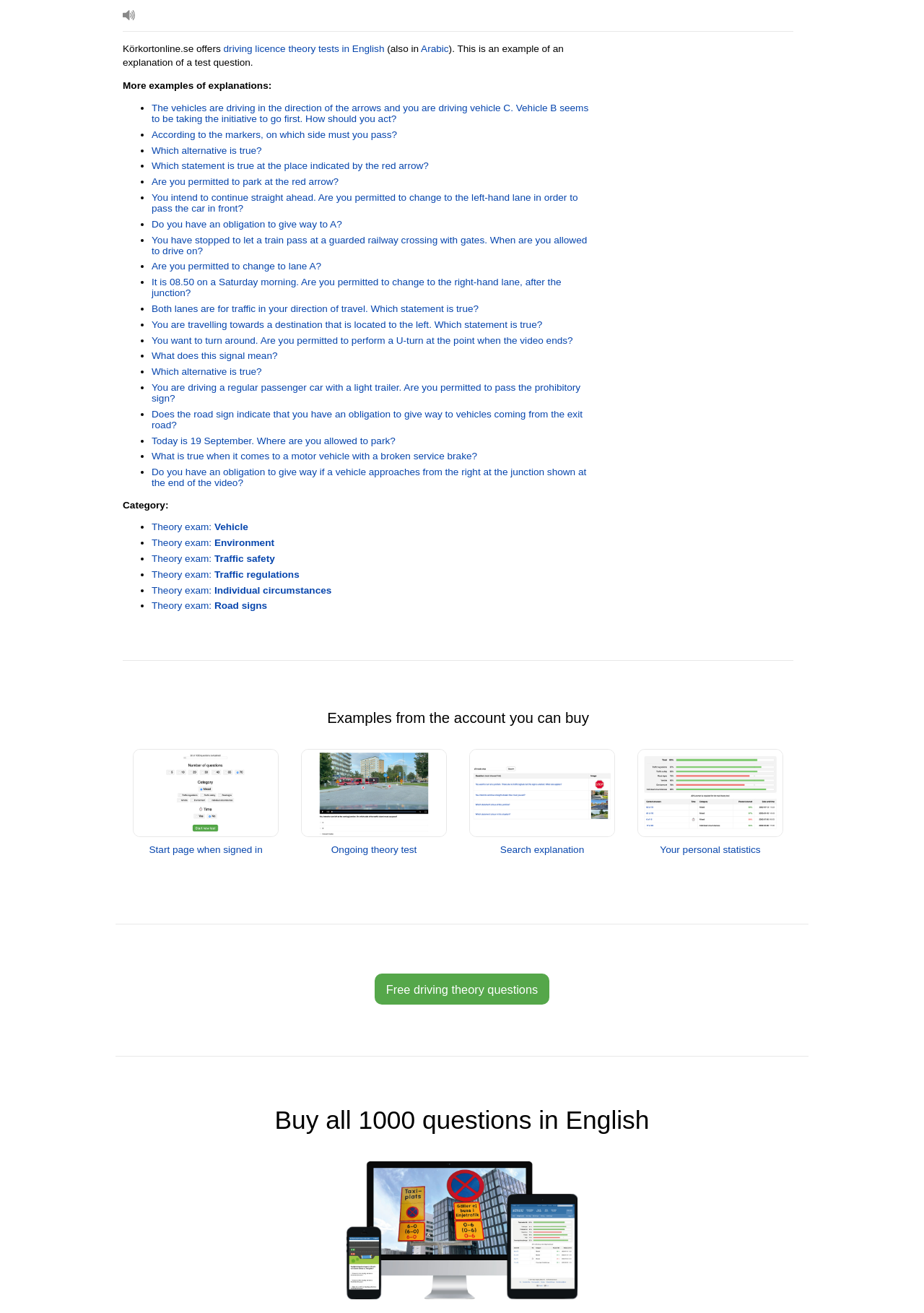What is the website Körkortonline.se offering? Examine the screenshot and reply using just one word or a brief phrase.

driving licence theory tests